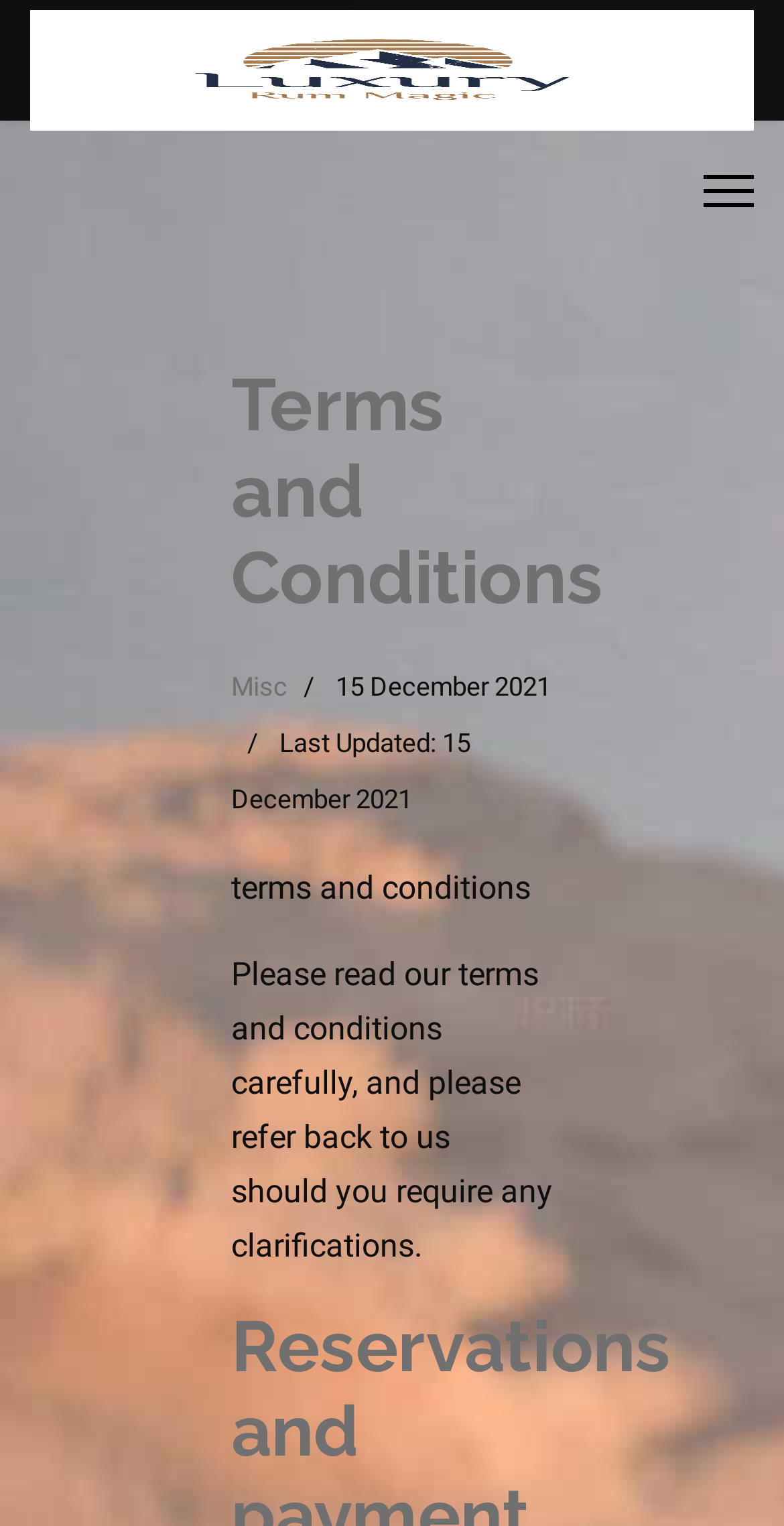Respond with a single word or phrase to the following question:
What is the purpose of this terms and conditions page?

To provide terms and conditions